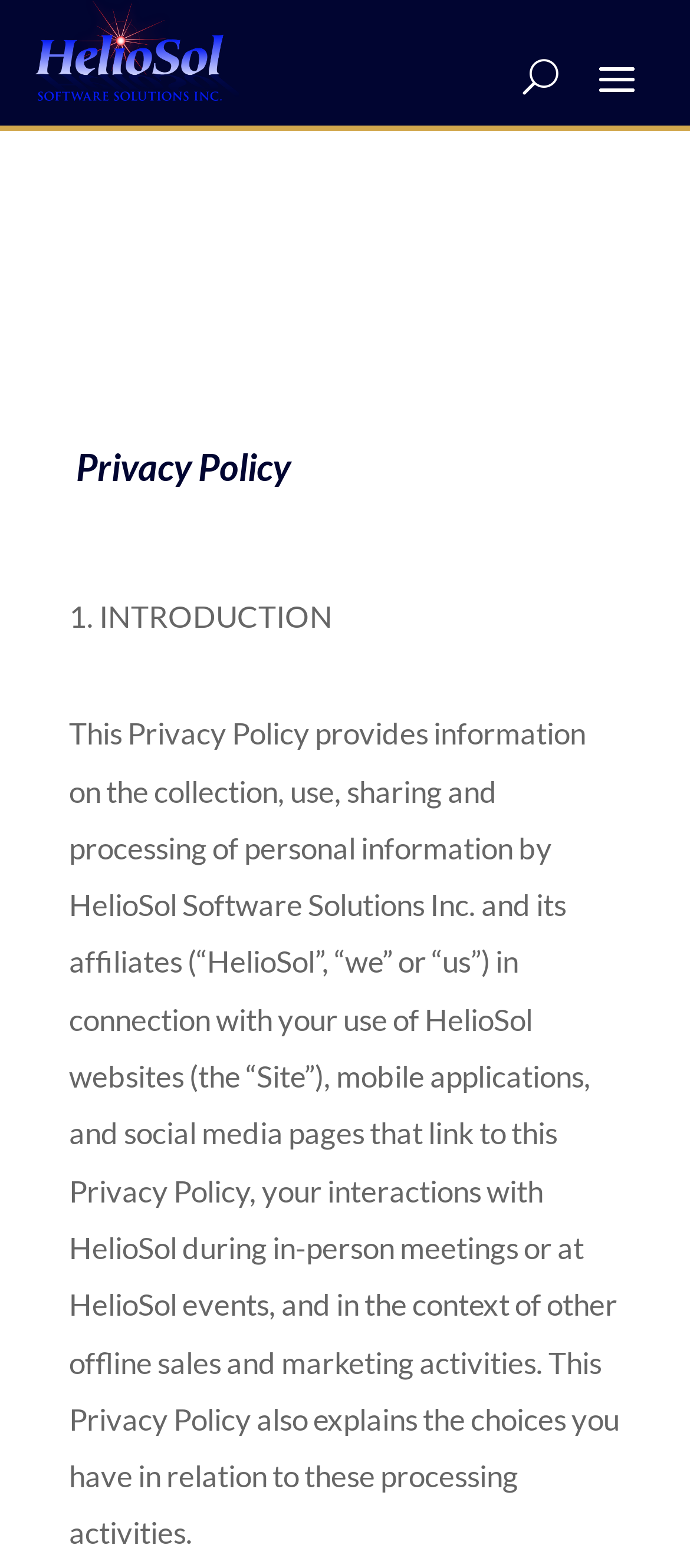Kindly respond to the following question with a single word or a brief phrase: 
Is there an image on the webpage?

Yes